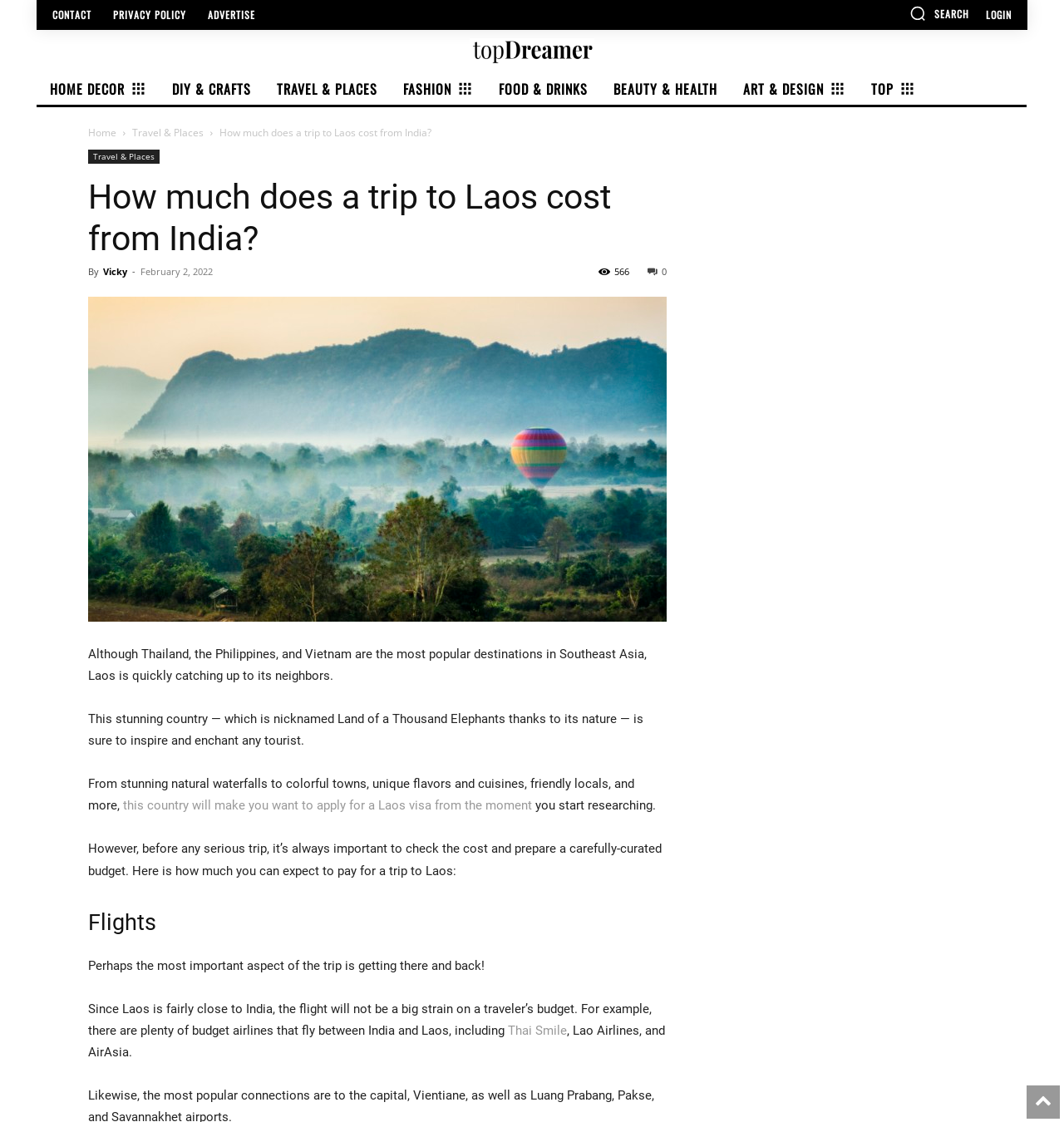What is the purpose of the article?
Please respond to the question with as much detail as possible.

The purpose of the article is to discuss the cost of a trip to Laos, as indicated by the title and the content of the article, which provides information on flights, budgeting, and other aspects of traveling to Laos.